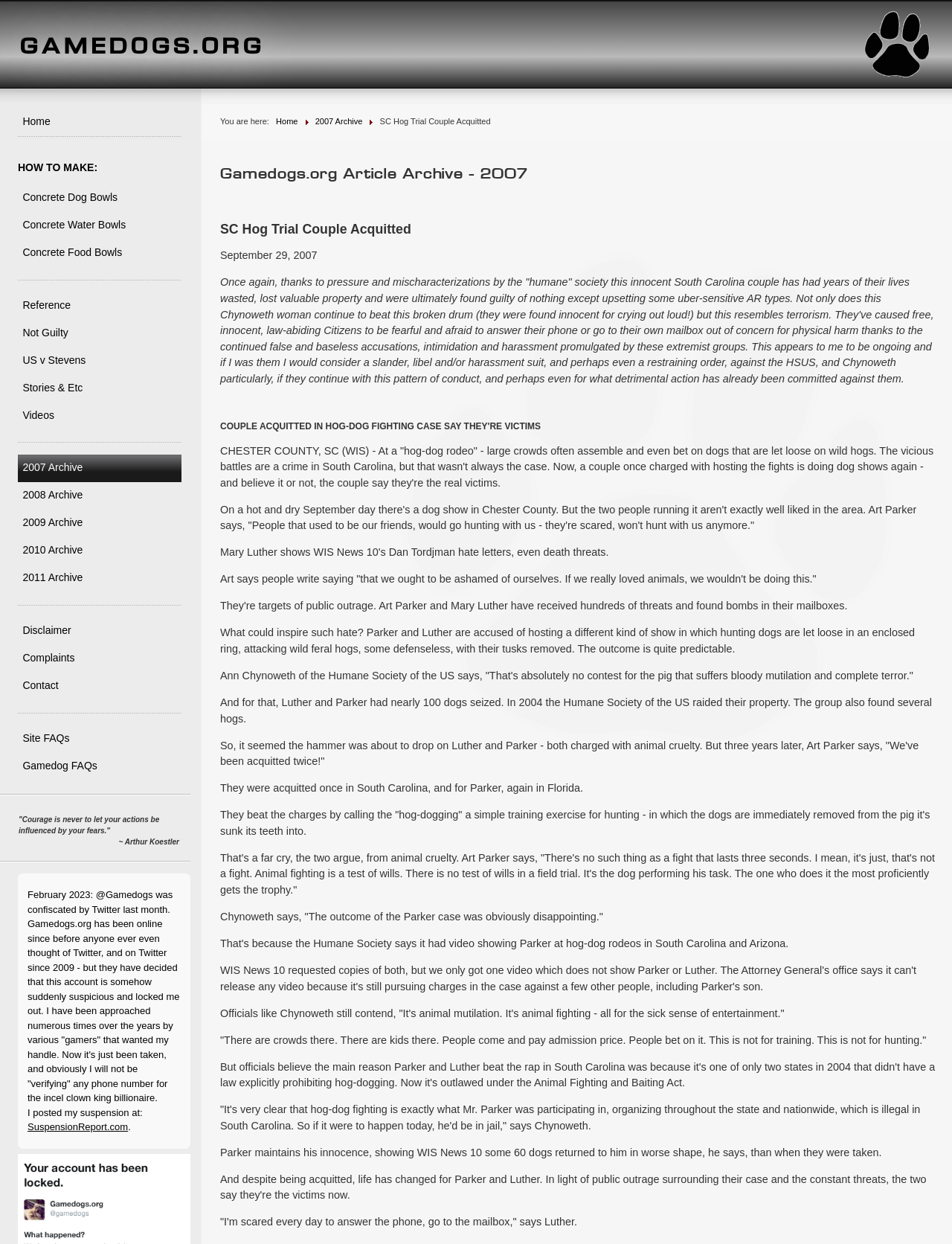Give a one-word or short-phrase answer to the following question: 
What is the name of the website?

Gamedogs.org